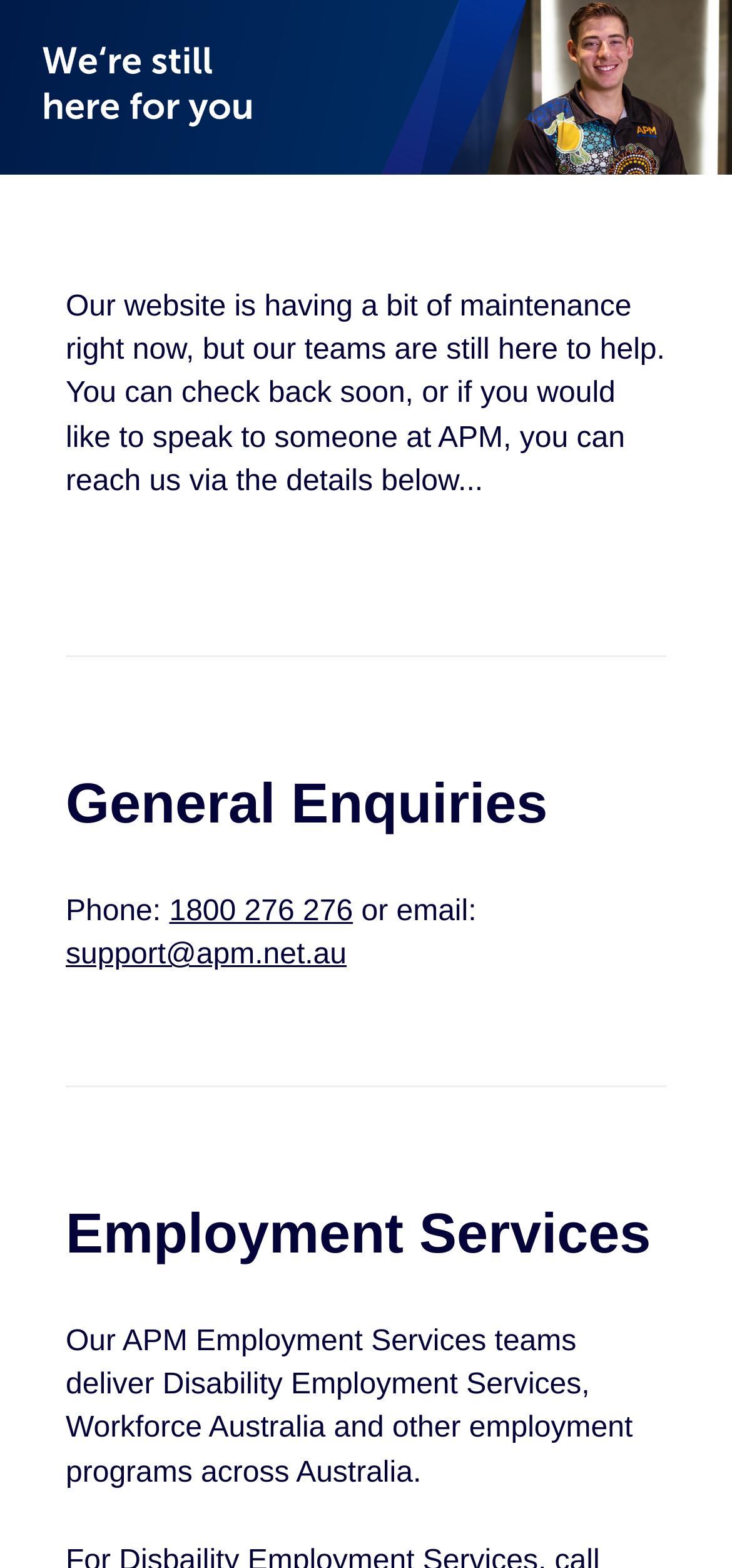Is there a horizontal separator on the page?
Using the visual information, respond with a single word or phrase.

Yes